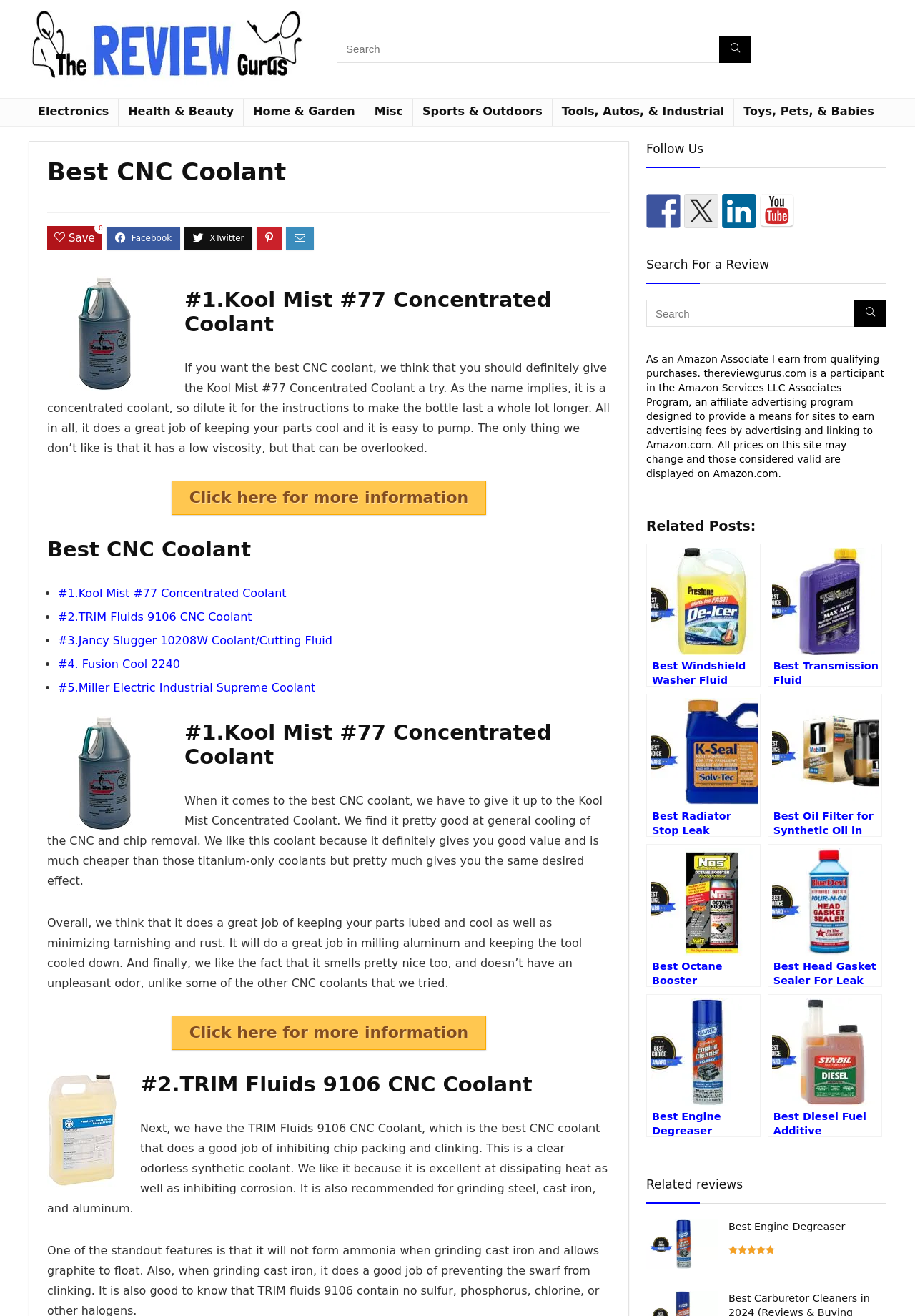Specify the bounding box coordinates of the area to click in order to follow the given instruction: "Read more about the Kool Mist #77 Concentrated Coolant."

[0.187, 0.365, 0.531, 0.391]